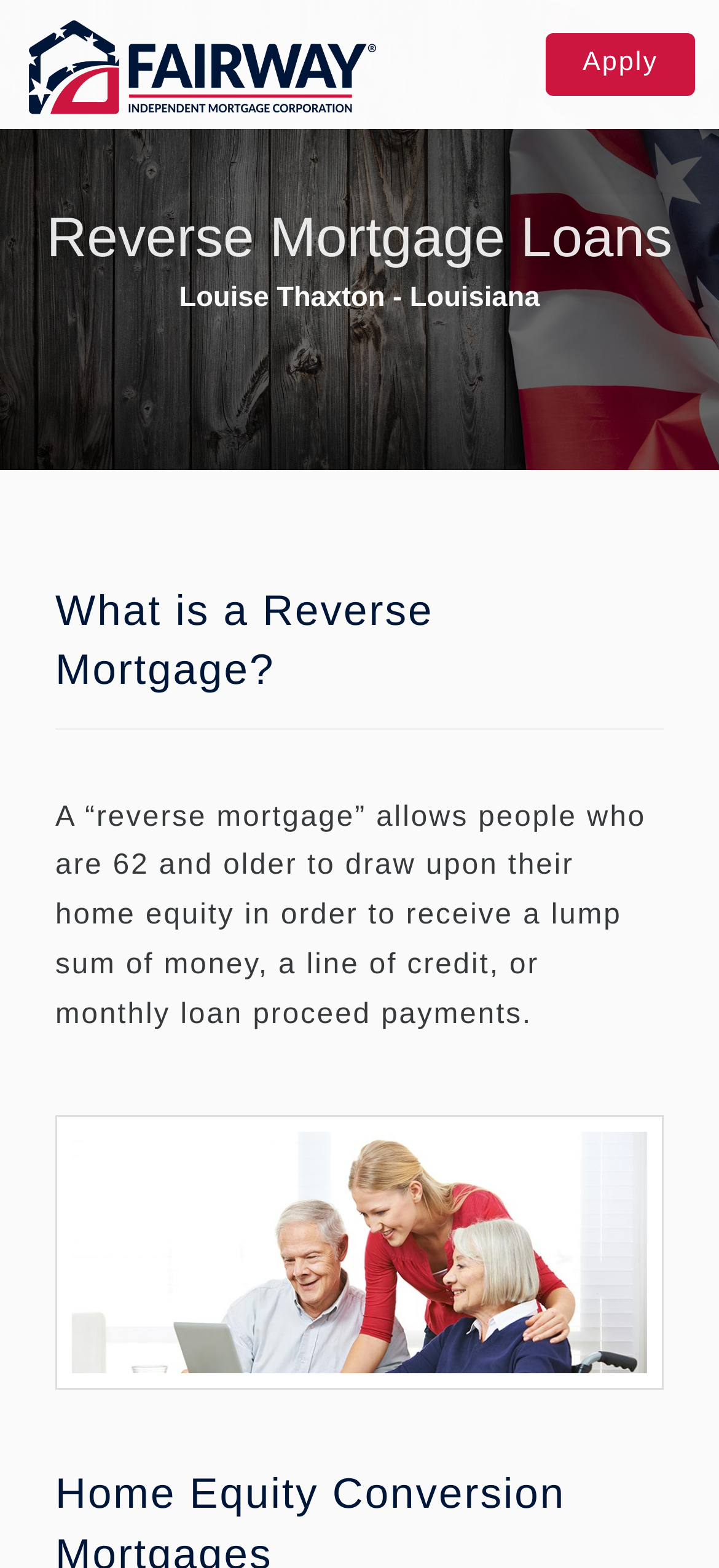Pinpoint the bounding box coordinates of the element that must be clicked to accomplish the following instruction: "Call (318) 471-6480". The coordinates should be in the format of four float numbers between 0 and 1, i.e., [left, top, right, bottom].

[0.695, 0.137, 0.998, 0.16]